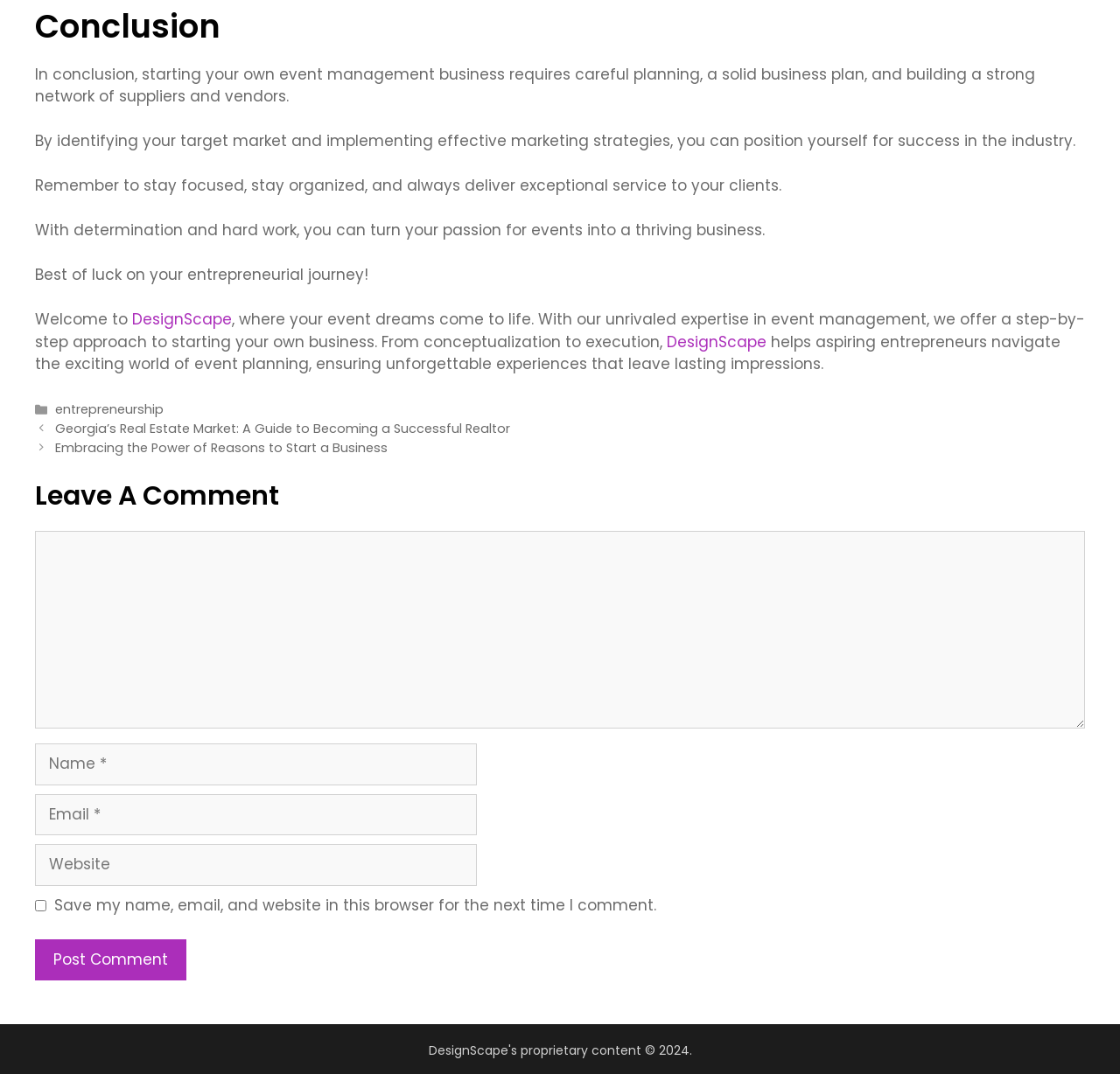Kindly determine the bounding box coordinates for the clickable area to achieve the given instruction: "Click on the 'DesignScape' link".

[0.118, 0.287, 0.207, 0.307]